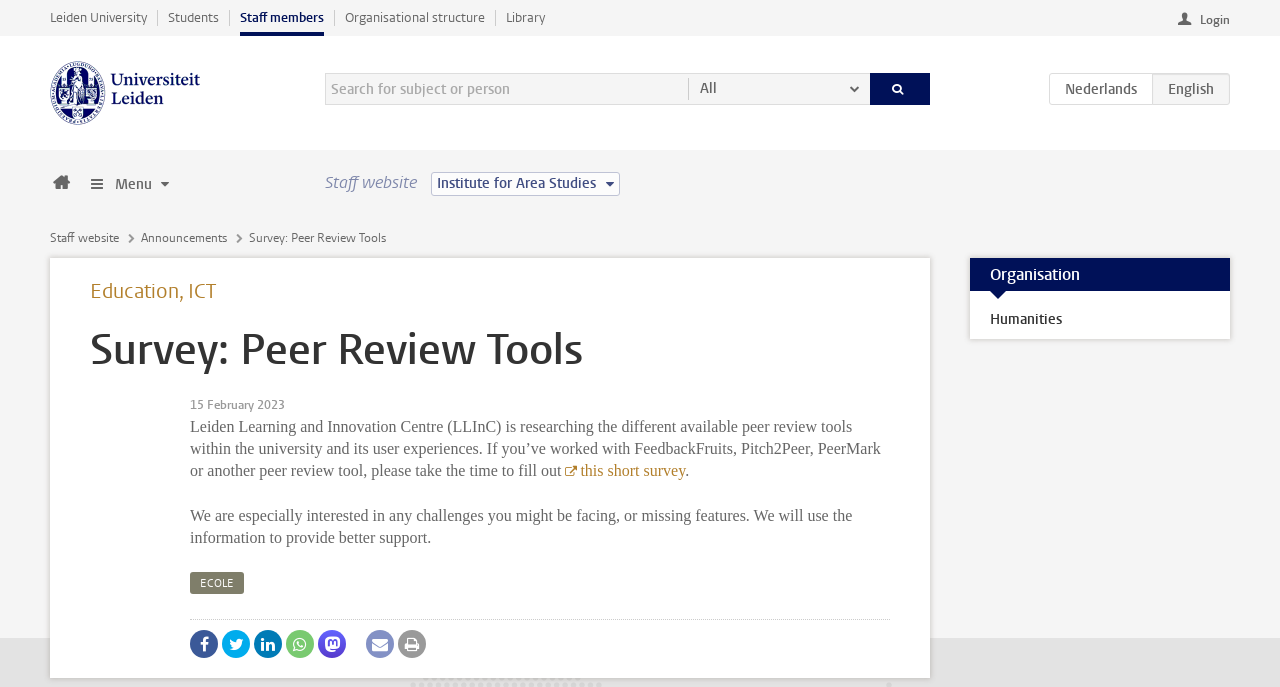Can you find the bounding box coordinates for the element that needs to be clicked to execute this instruction: "View announcements"? The coordinates should be given as four float numbers between 0 and 1, i.e., [left, top, right, bottom].

[0.11, 0.335, 0.18, 0.358]